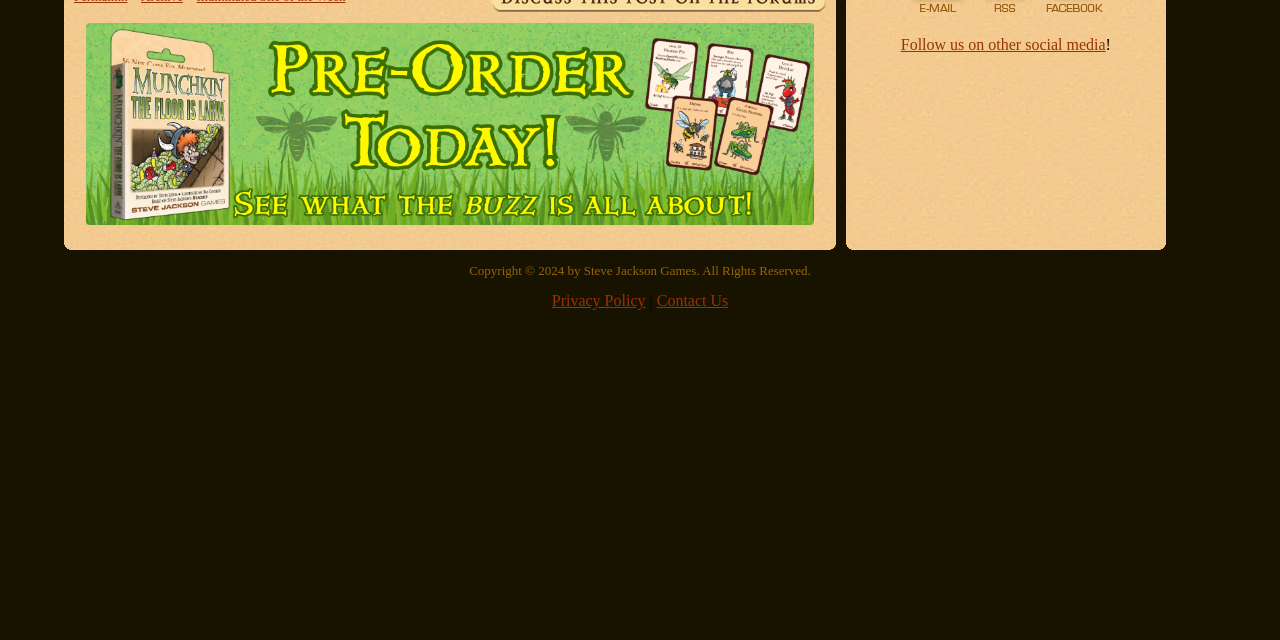Identify the bounding box for the UI element specified in this description: "Contact Us". The coordinates must be four float numbers between 0 and 1, formatted as [left, top, right, bottom].

[0.513, 0.456, 0.569, 0.482]